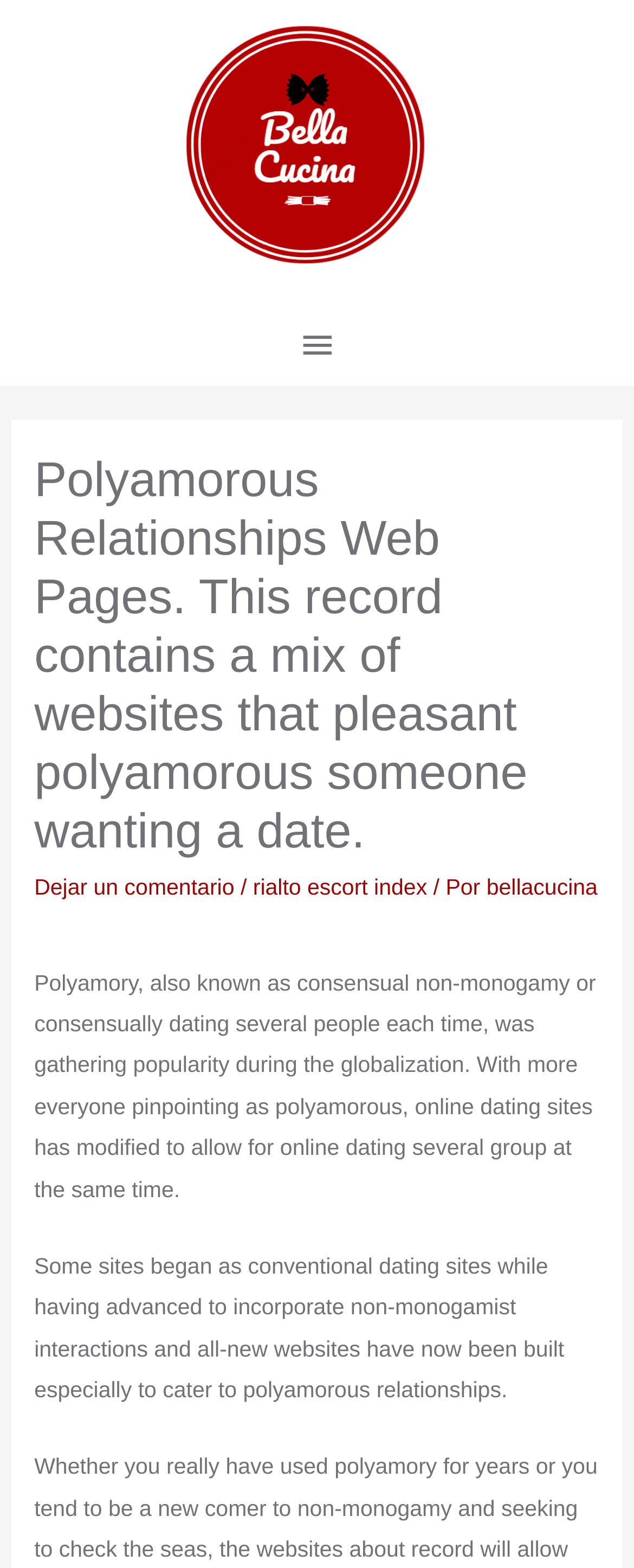Identify the first-level heading on the webpage and generate its text content.

Polyamorous Relationships Web Pages. This record contains a mix of websites that pleasant polyamorous someone wanting a date.